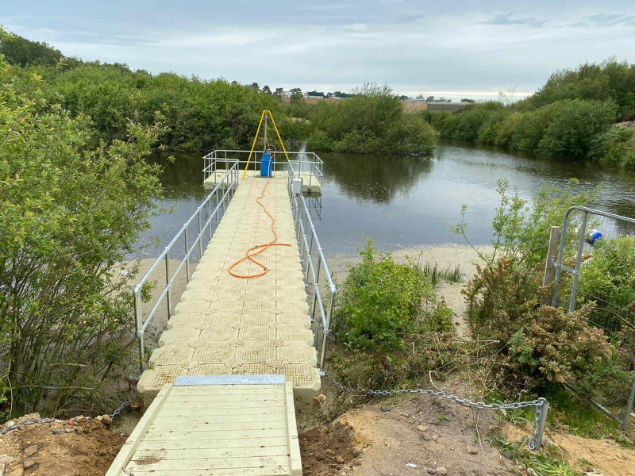Use a single word or phrase to answer the question: 
What is the atmosphere in the scene?

Peaceful